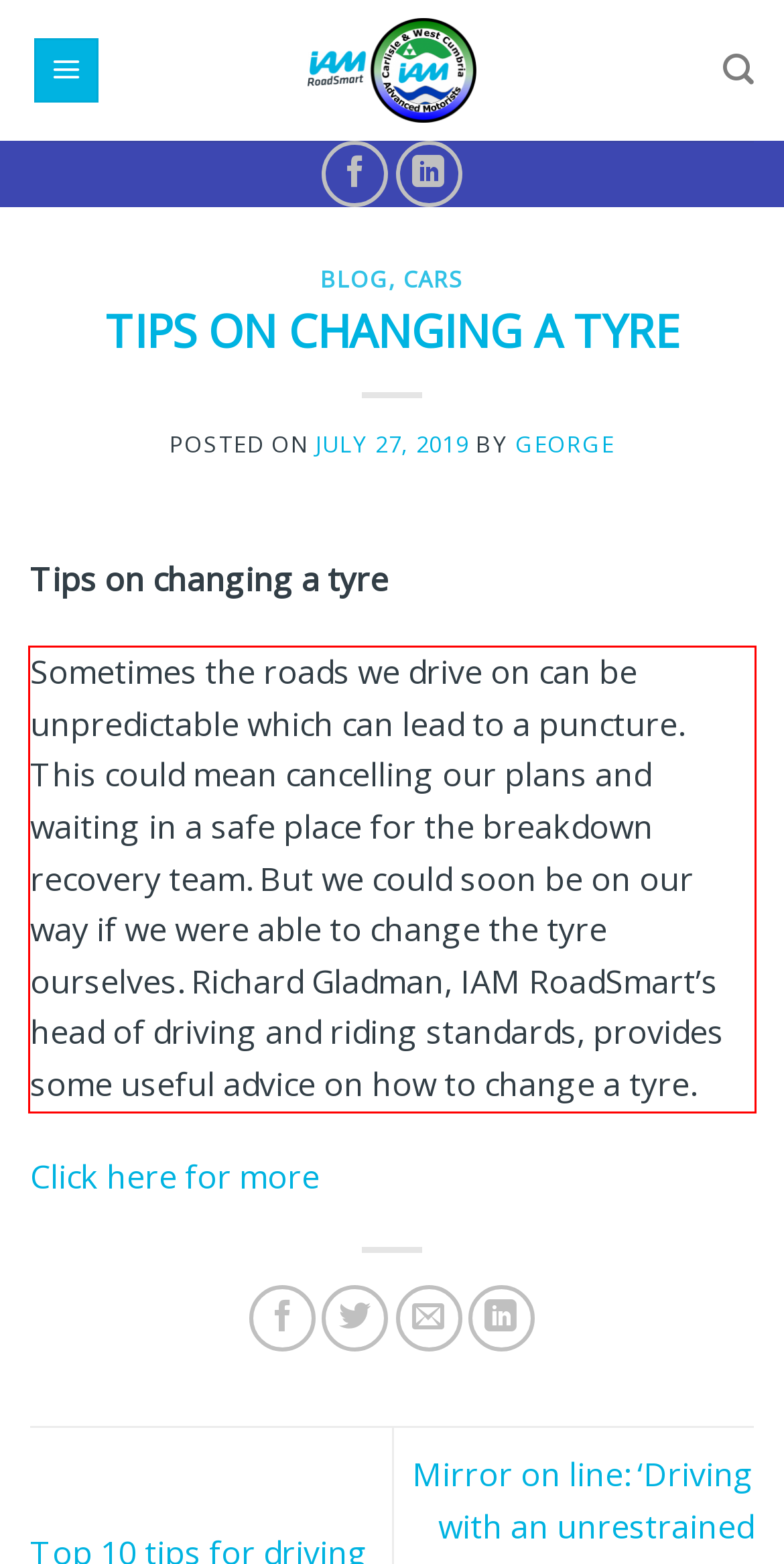You are presented with a webpage screenshot featuring a red bounding box. Perform OCR on the text inside the red bounding box and extract the content.

Sometimes the roads we drive on can be unpredictable which can lead to a puncture. This could mean cancelling our plans and waiting in a safe place for the breakdown recovery team. But we could soon be on our way if we were able to change the tyre ourselves. Richard Gladman, IAM RoadSmart’s head of driving and riding standards, provides some useful advice on how to change a tyre.